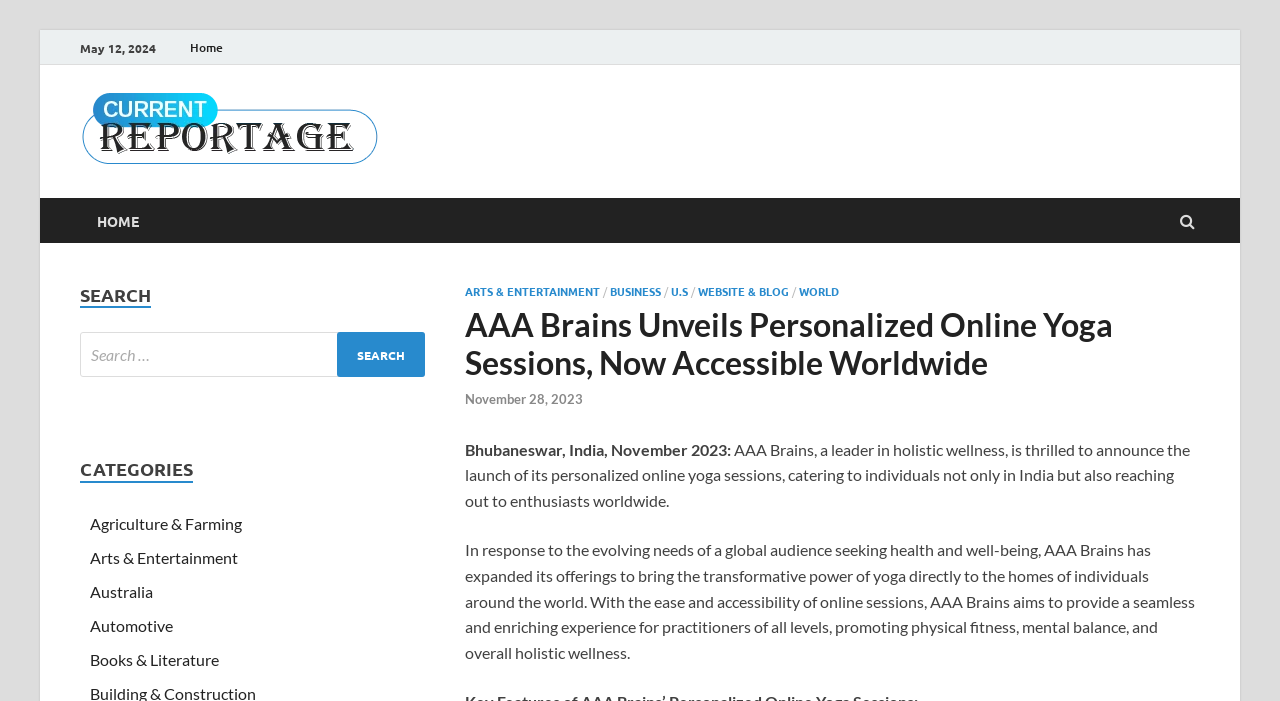How many levels of navigation are available on the webpage?
Refer to the image and provide a concise answer in one word or phrase.

2